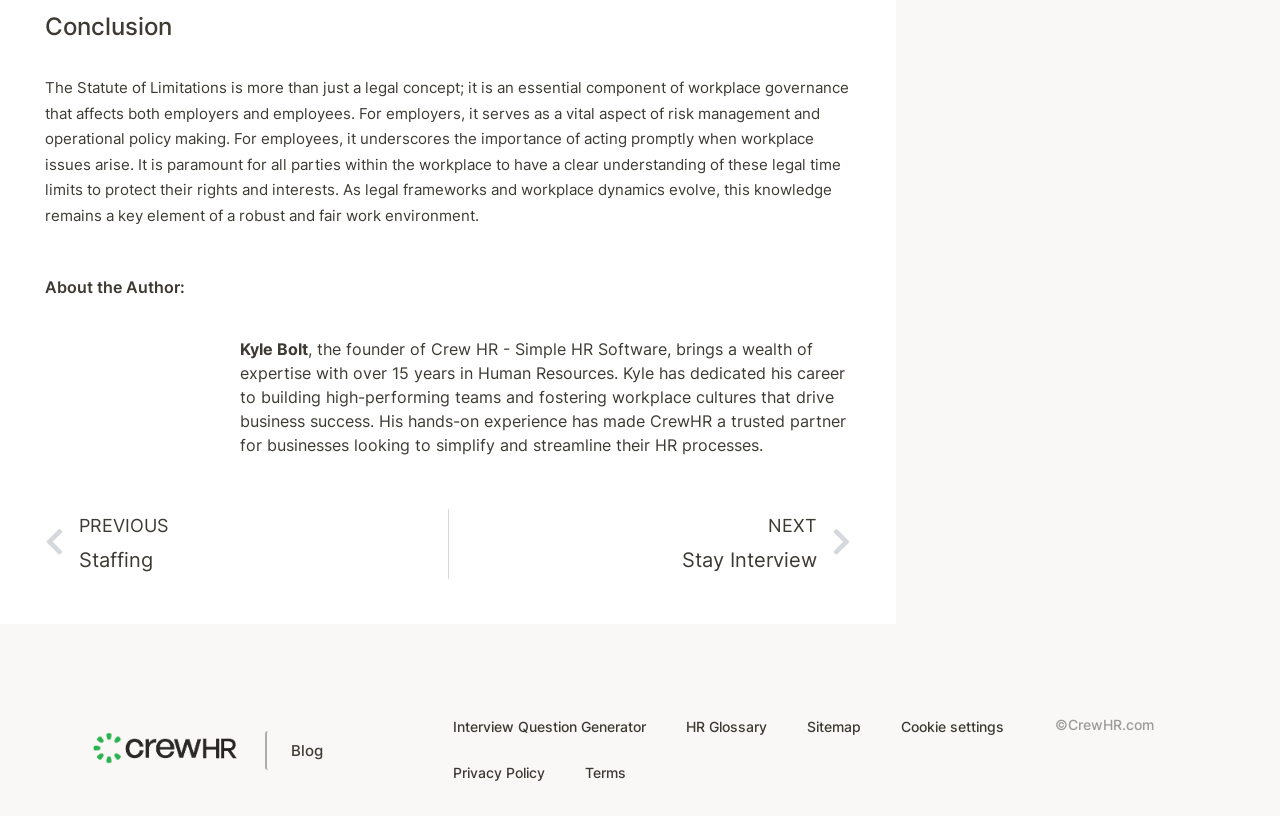Find the bounding box coordinates of the element to click in order to complete this instruction: "read the conclusion". The bounding box coordinates must be four float numbers between 0 and 1, denoted as [left, top, right, bottom].

[0.035, 0.011, 0.665, 0.055]